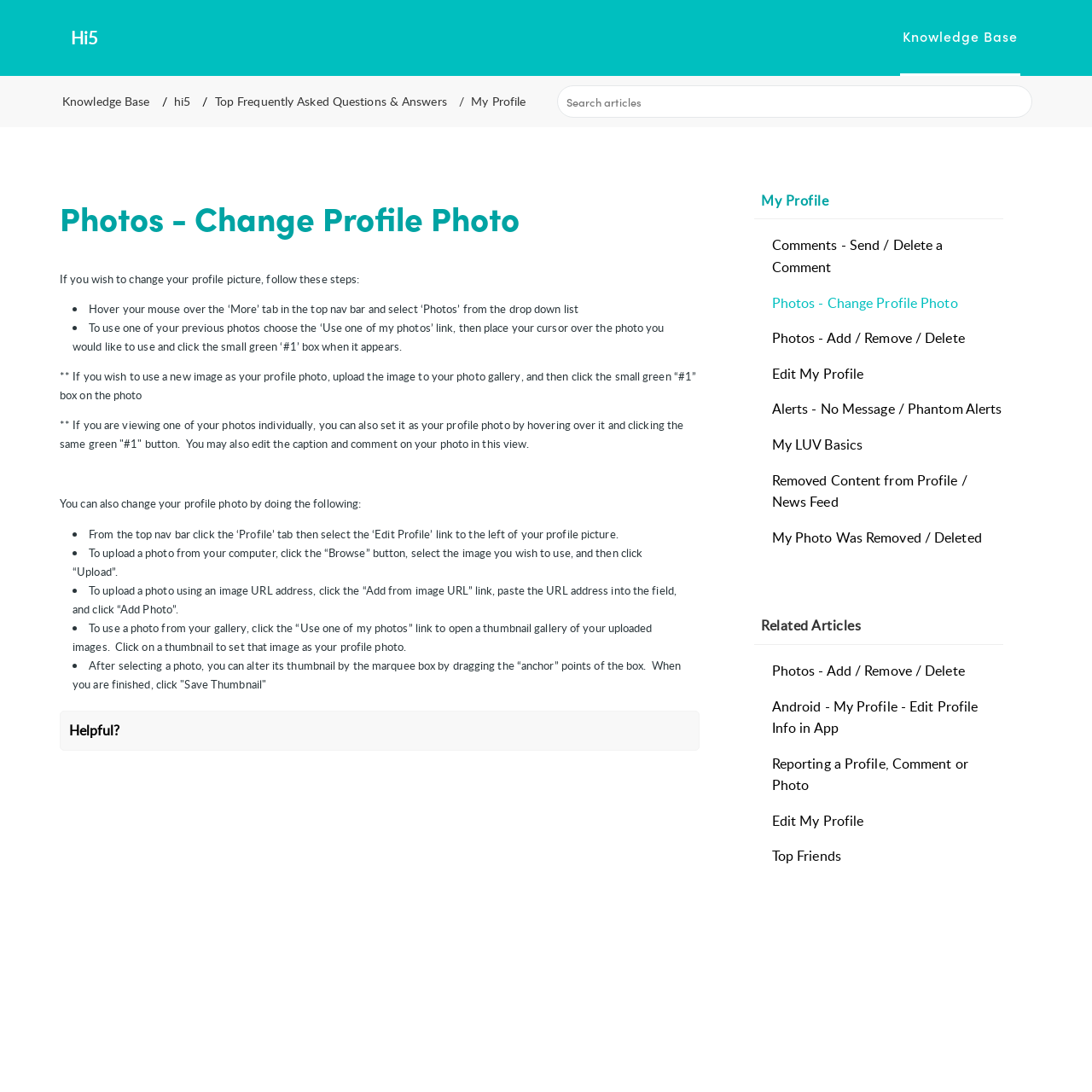Can you give a detailed response to the following question using the information from the image? What are the related articles to 'Photos - Change Profile Photo'?

The related articles to 'Photos - Change Profile Photo' can be found in the 'Related Articles' section, which lists several links to other articles, including 'Photos - Add / Remove / Delete', 'Android - My Profile - Edit Profile Info in App', and others.